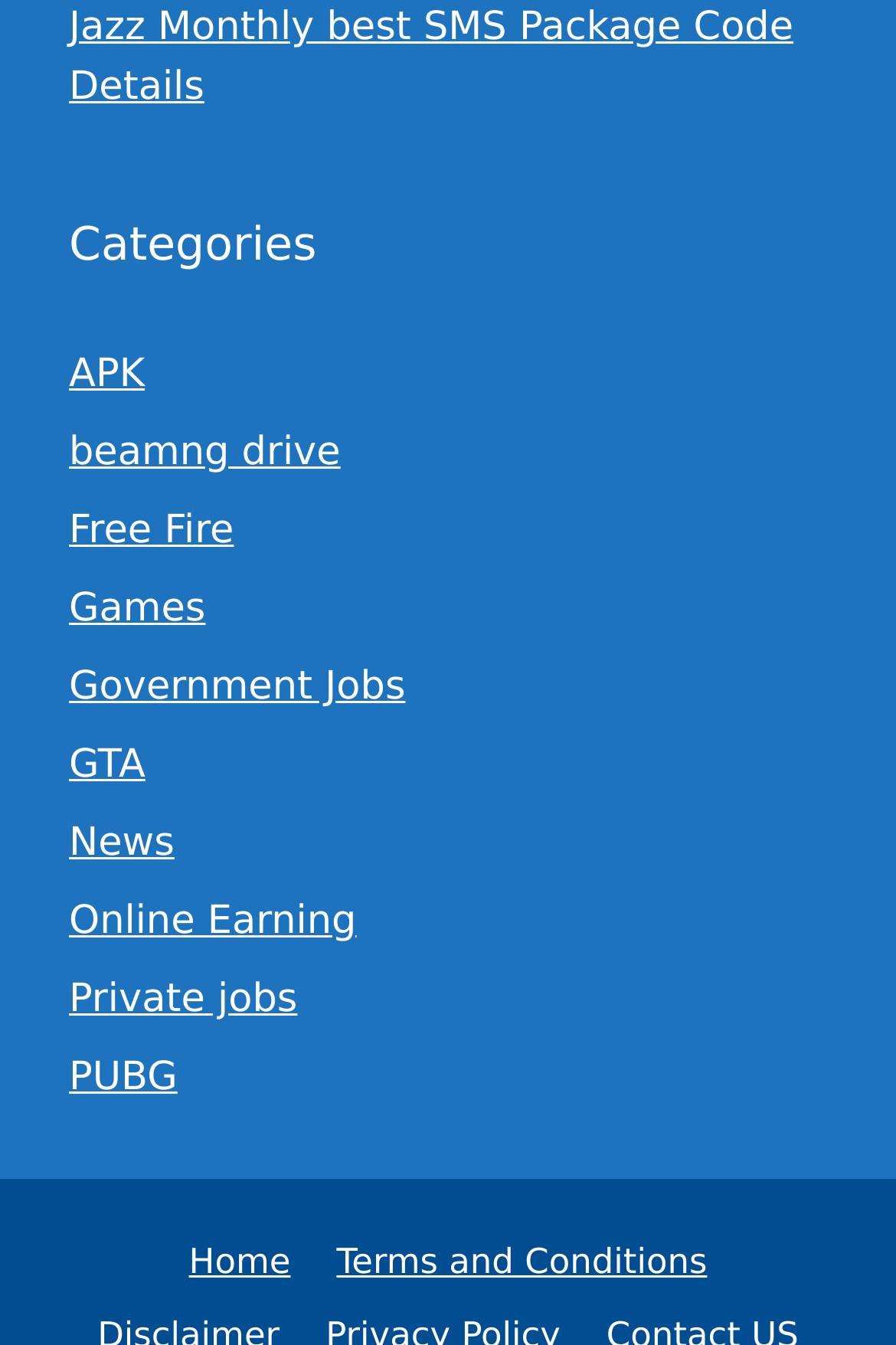Identify the bounding box coordinates of the region I need to click to complete this instruction: "Go to Home".

[0.211, 0.922, 0.324, 0.953]